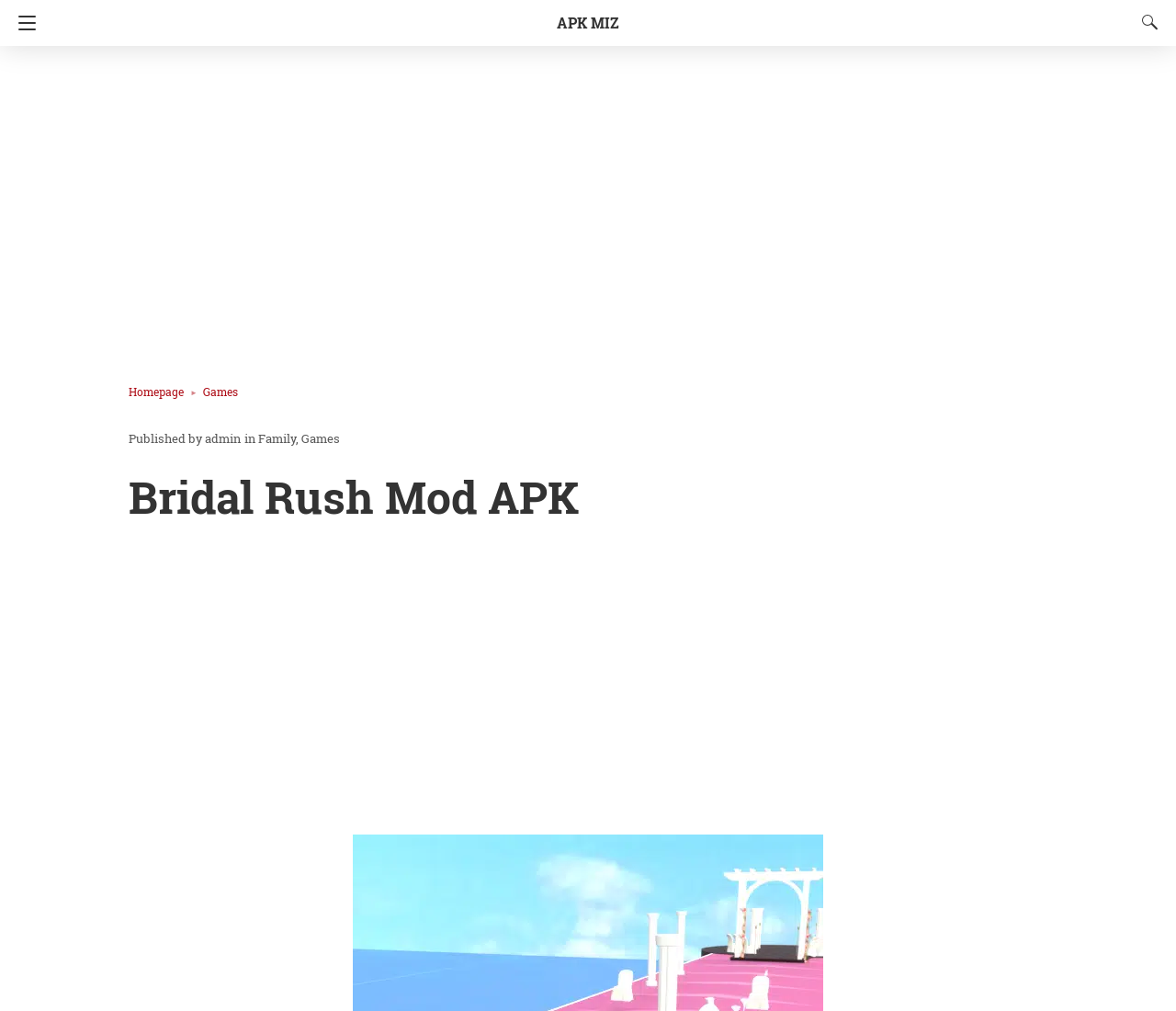Respond to the question below with a concise word or phrase:
What is the text next to 'admin'?

in